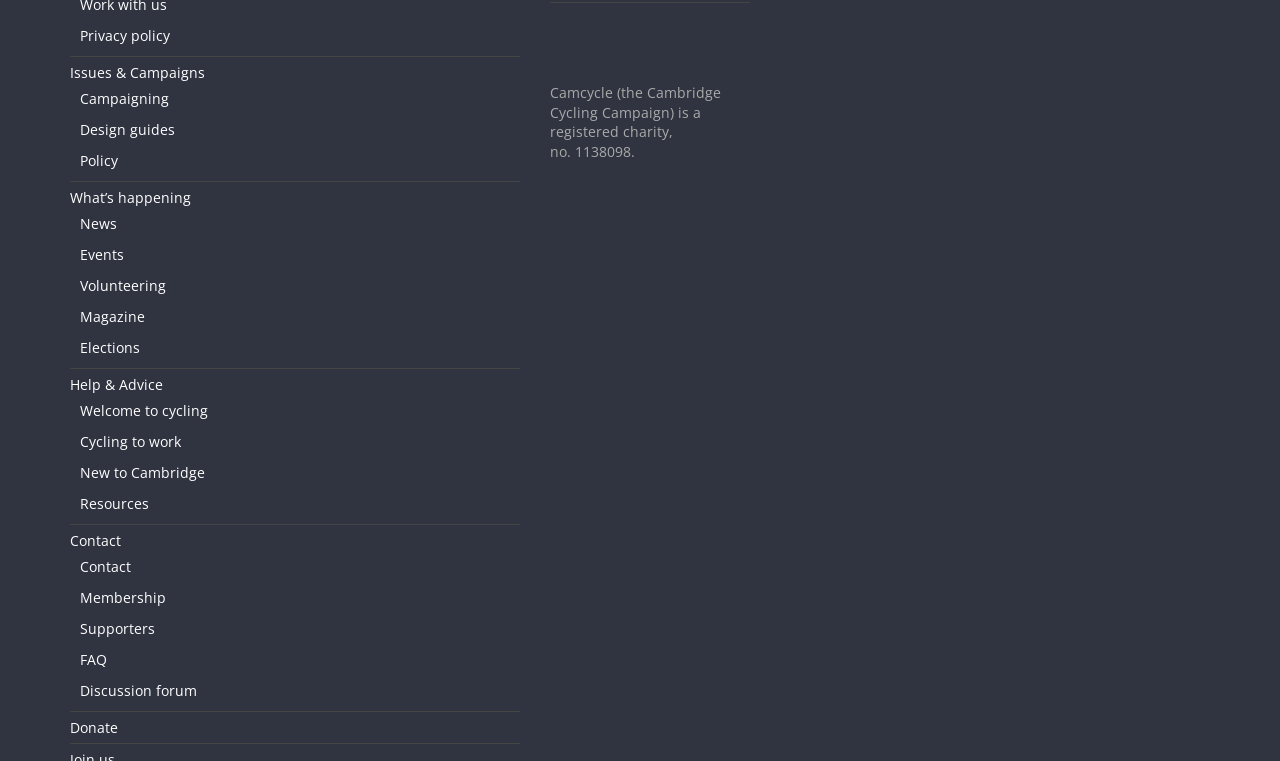Provide a brief response to the question below using one word or phrase:
How many sections are in the top navigation?

1